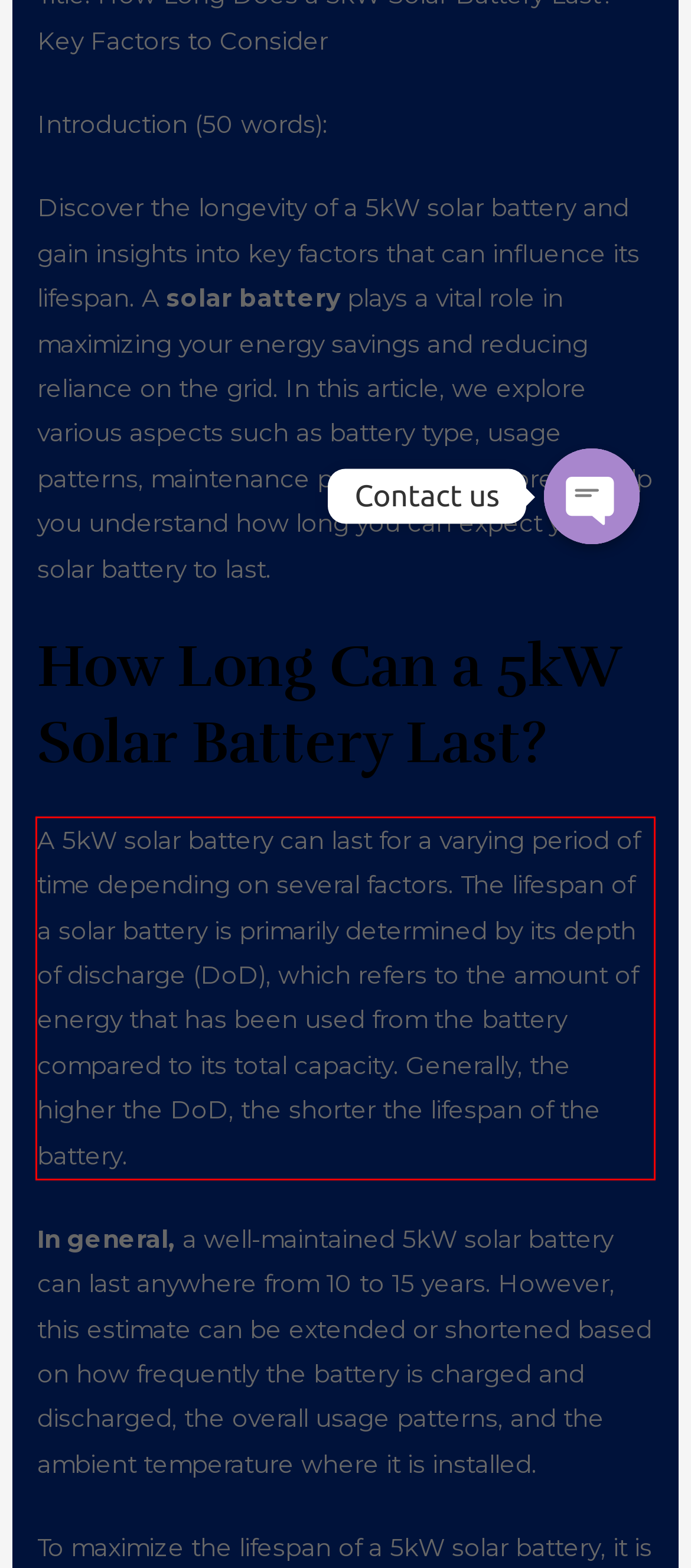With the provided screenshot of a webpage, locate the red bounding box and perform OCR to extract the text content inside it.

A 5kW solar battery can last for a varying period of time depending on several factors. The lifespan of a solar battery is primarily determined by its depth of discharge (DoD), which refers to the amount of energy that has been used from the battery compared to its total capacity. Generally, the higher the DoD, the shorter the lifespan of the battery.